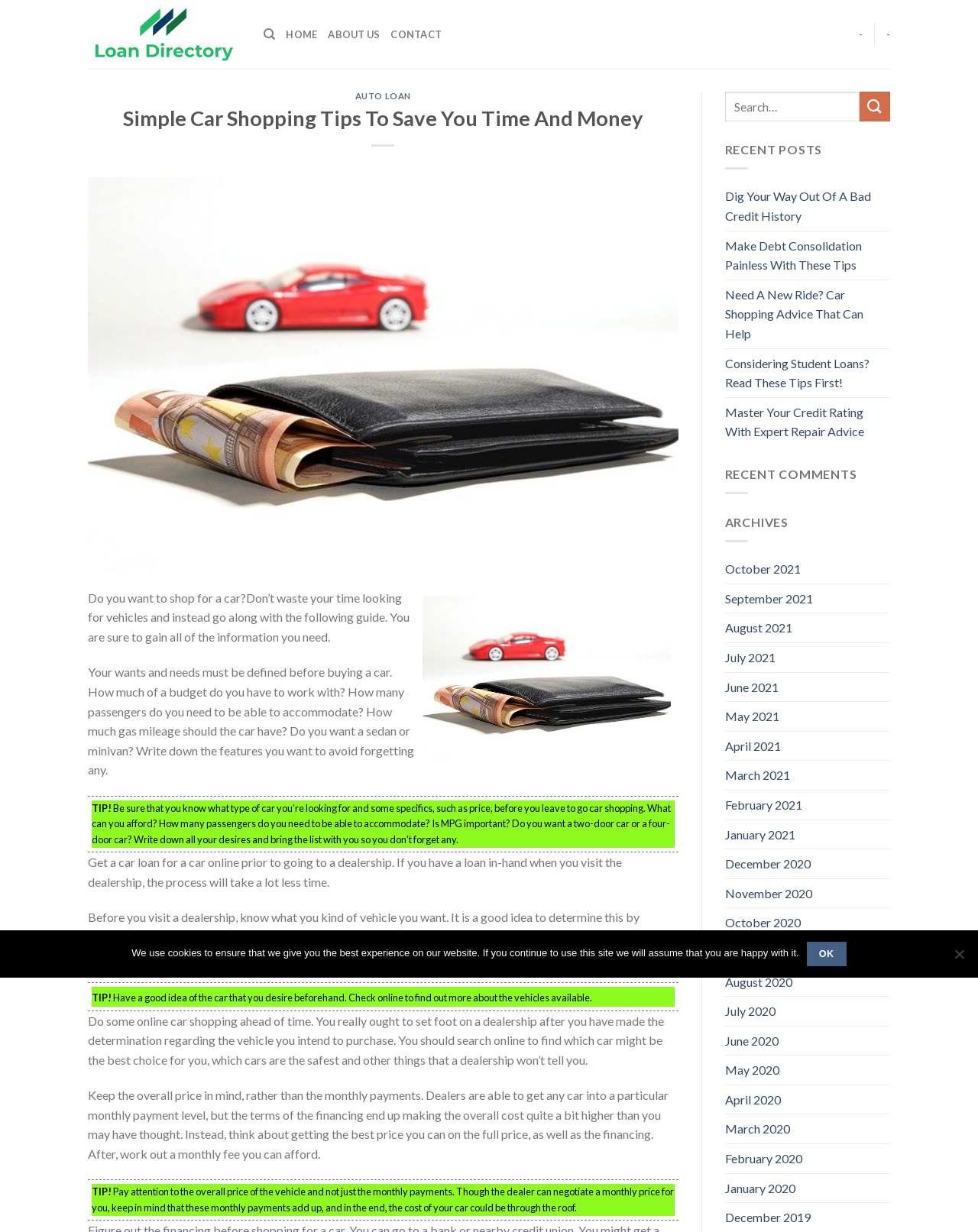Answer the following in one word or a short phrase: 
What should you do before visiting a car dealership?

Research online